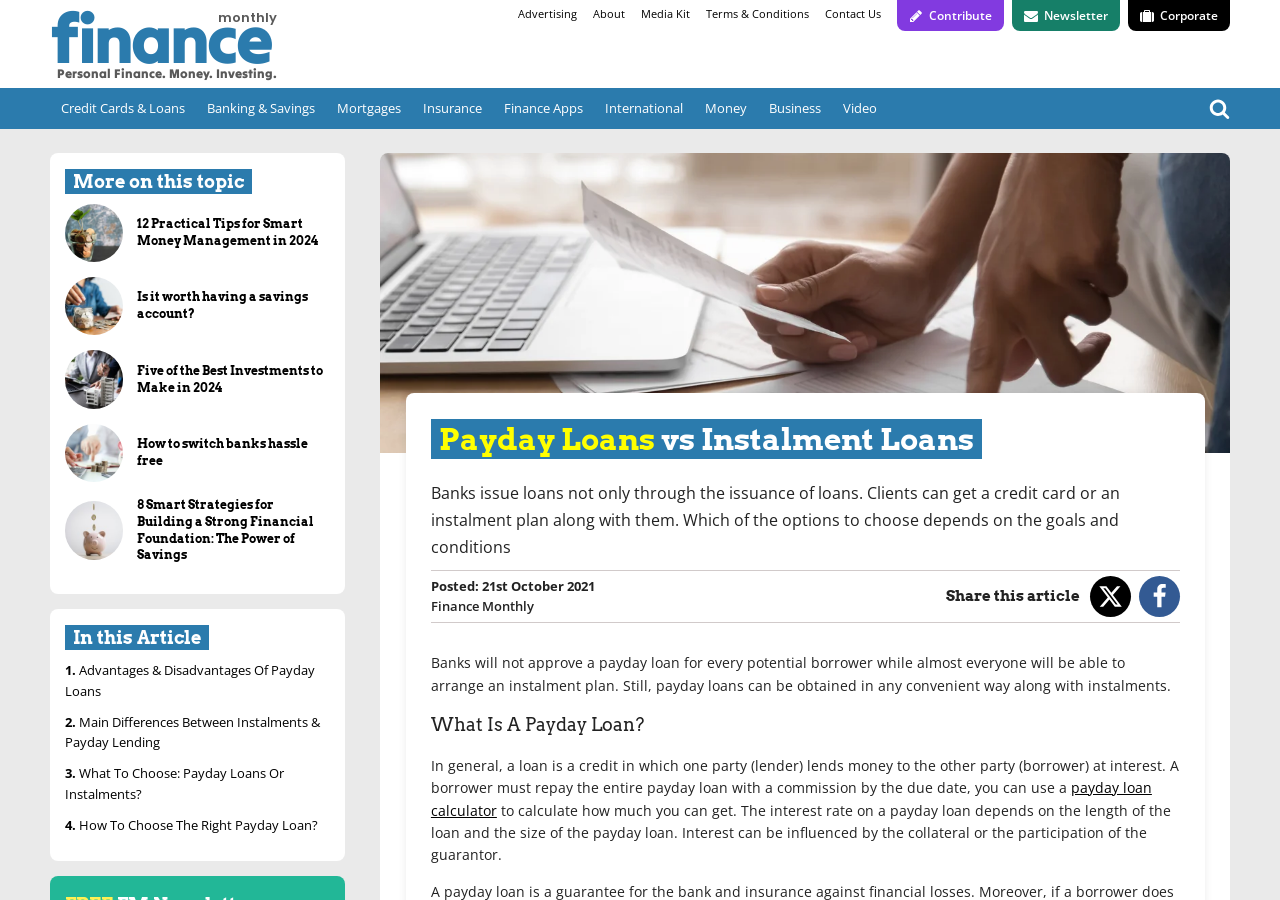How many sections are there in the article?
Please answer the question with a single word or phrase, referencing the image.

4